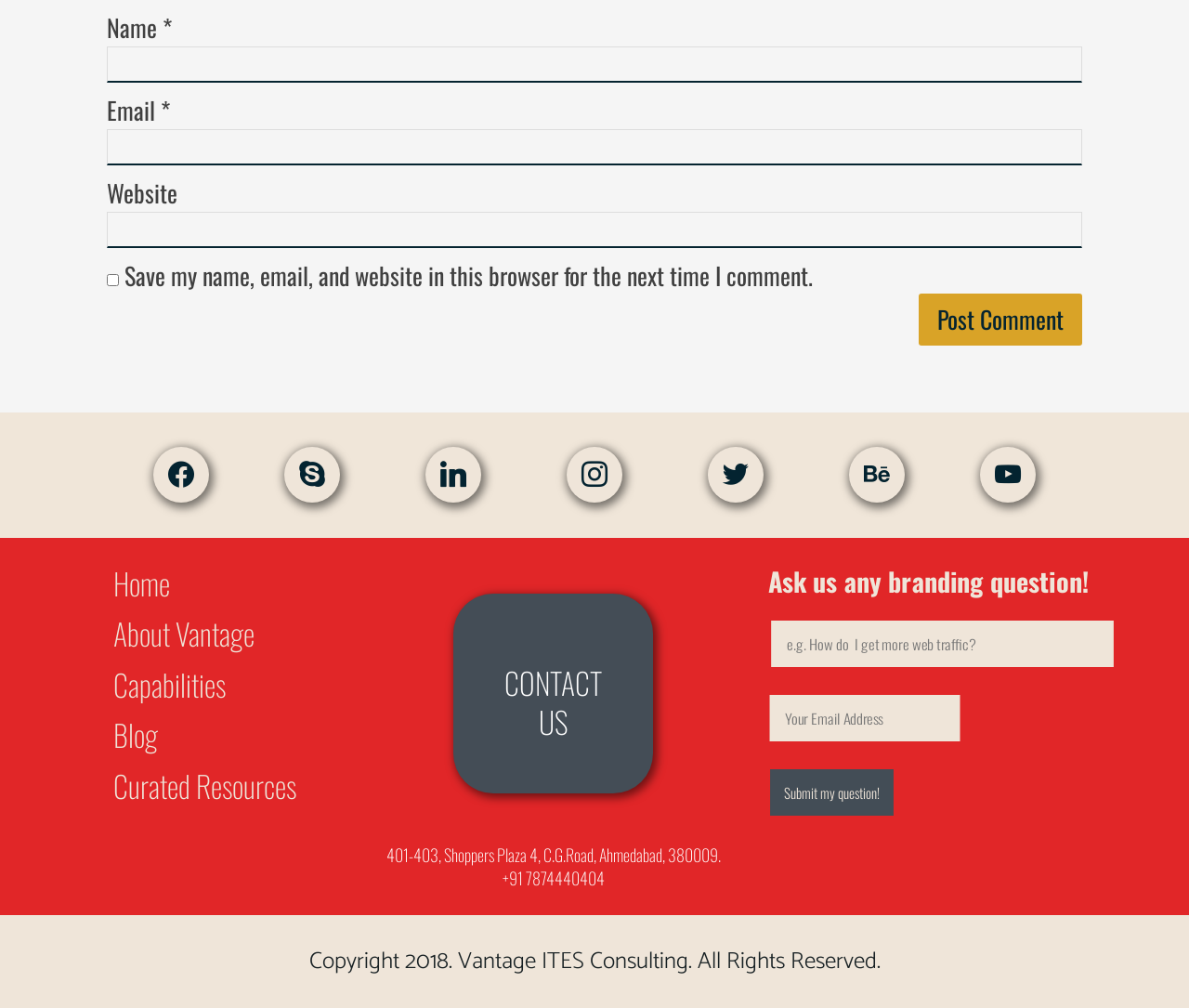Please reply with a single word or brief phrase to the question: 
What is the phone number provided?

+91 7874440404